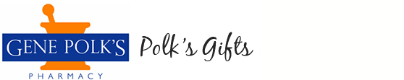Answer succinctly with a single word or phrase:
What is symbolized by the stylized orange mortar and pestle?

Pharmacy aspect